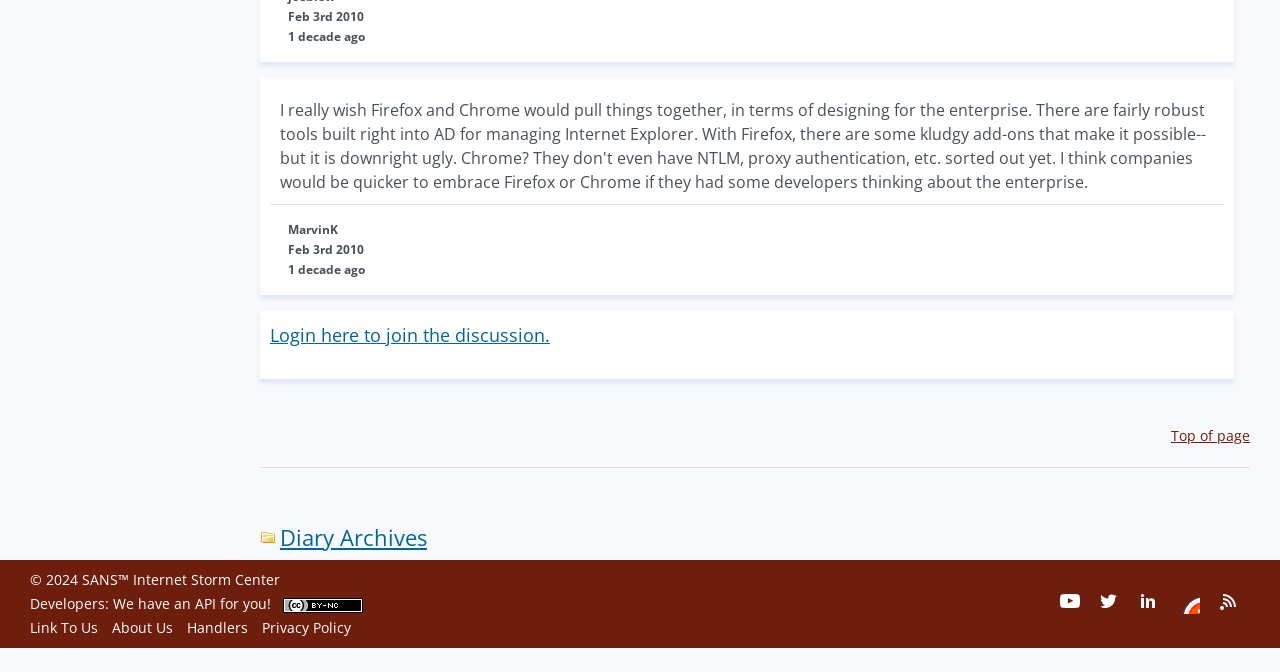Based on the element description: "Letters to the Editor", identify the UI element and provide its bounding box coordinates. Use four float numbers between 0 and 1, [left, top, right, bottom].

None